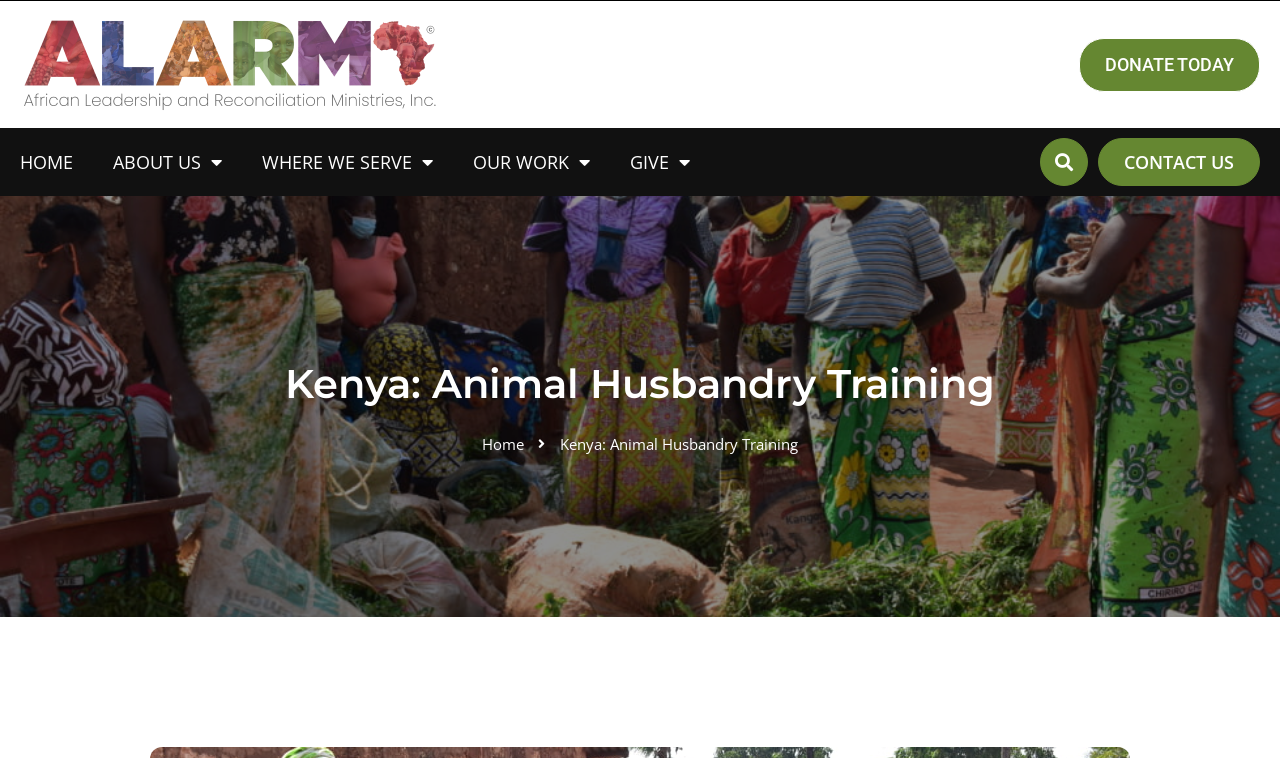Determine the bounding box coordinates for the area that needs to be clicked to fulfill this task: "go to the HOME page". The coordinates must be given as four float numbers between 0 and 1, i.e., [left, top, right, bottom].

[0.016, 0.197, 0.057, 0.231]